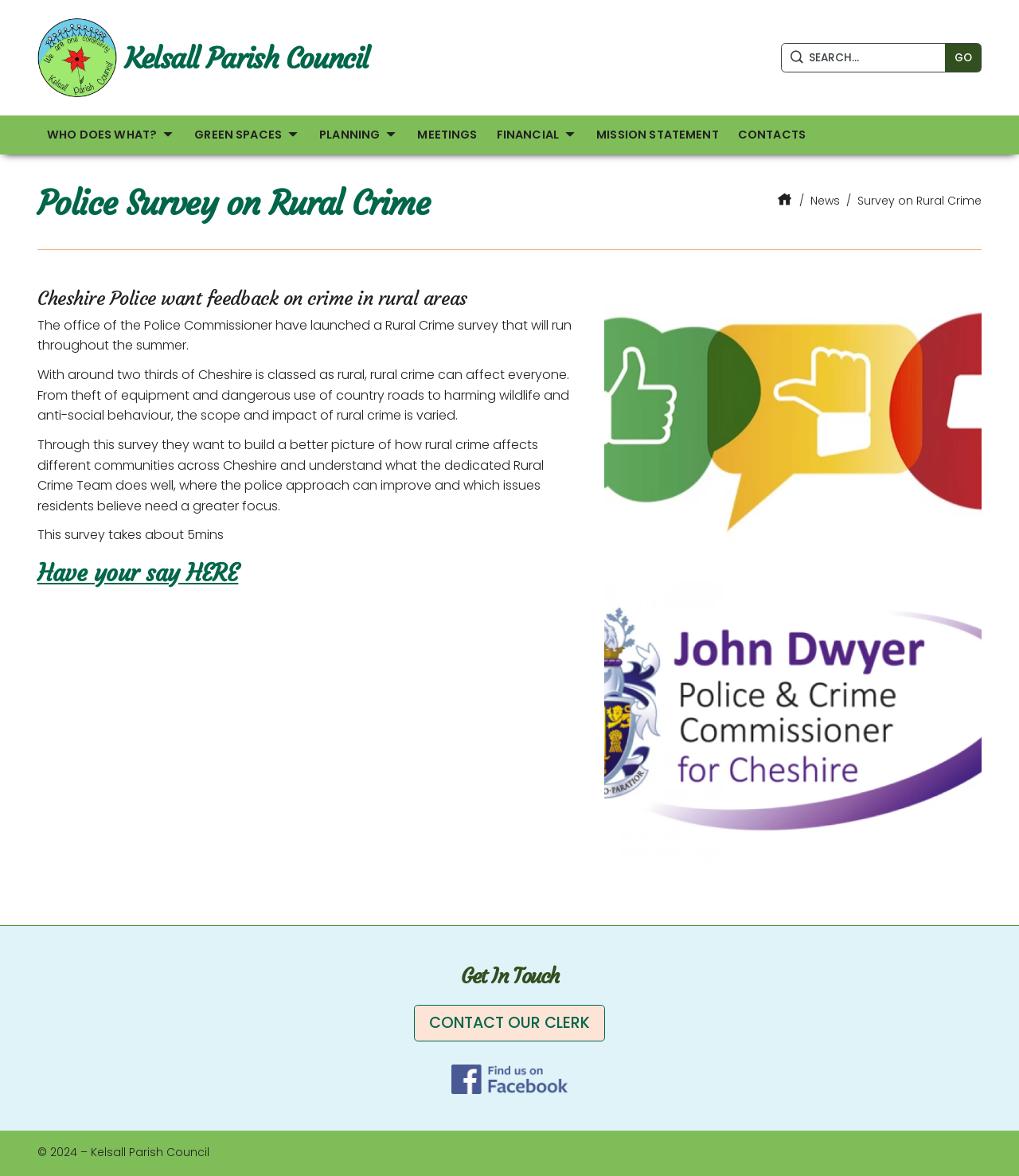Locate and extract the headline of this webpage.

Police Survey on Rural Crime